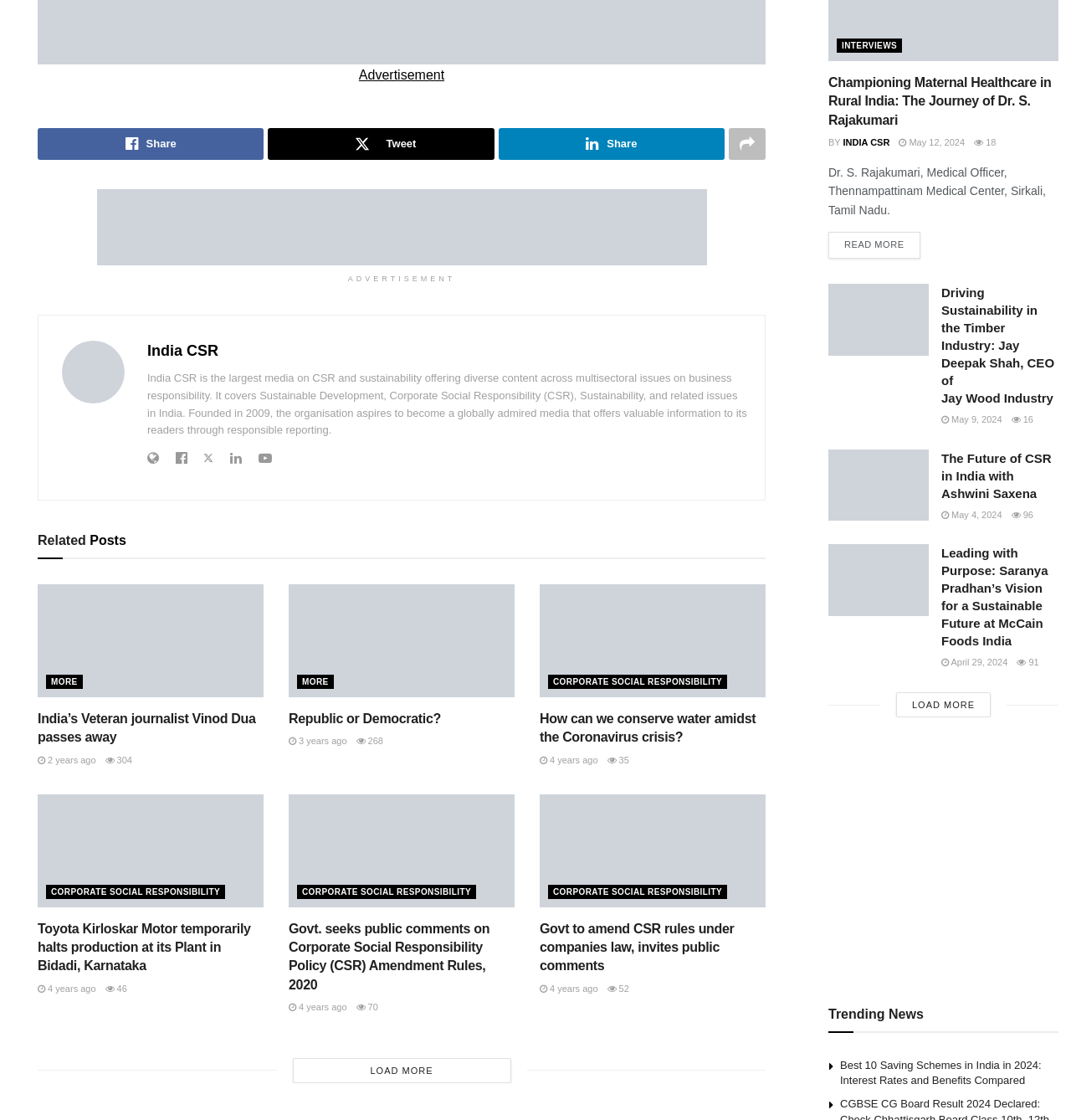What is the name of the CEO of Jay Wood Industry?
Provide a detailed answer to the question, using the image to inform your response.

The answer can be found in the link 'Jay Deepak Shah CEO of Jay Wood Industry. Image: India CSR' which is located at the bottom of the webpage.